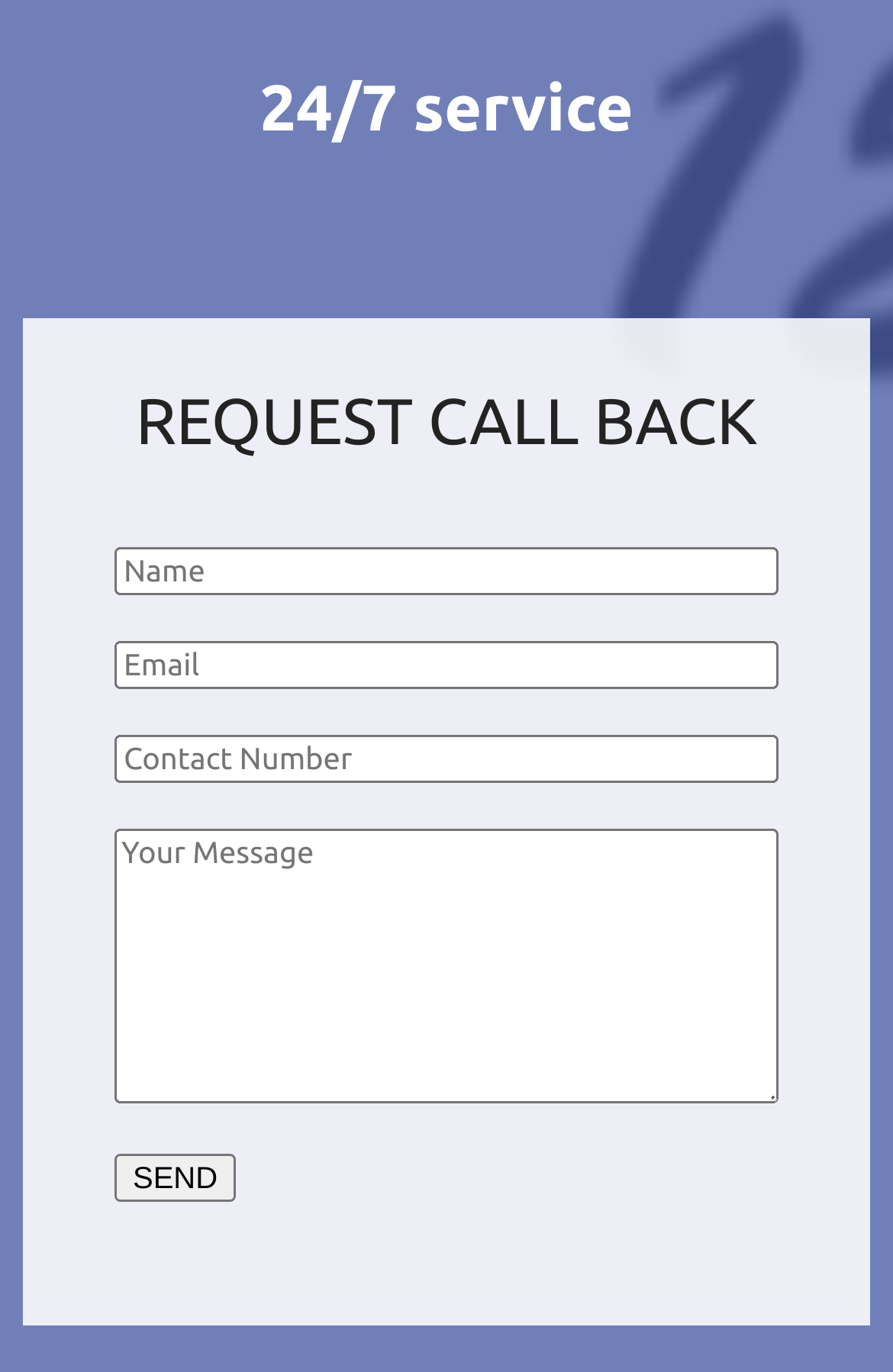What is the purpose of the 'Name' field?
Using the image provided, answer with just one word or phrase.

To enter name